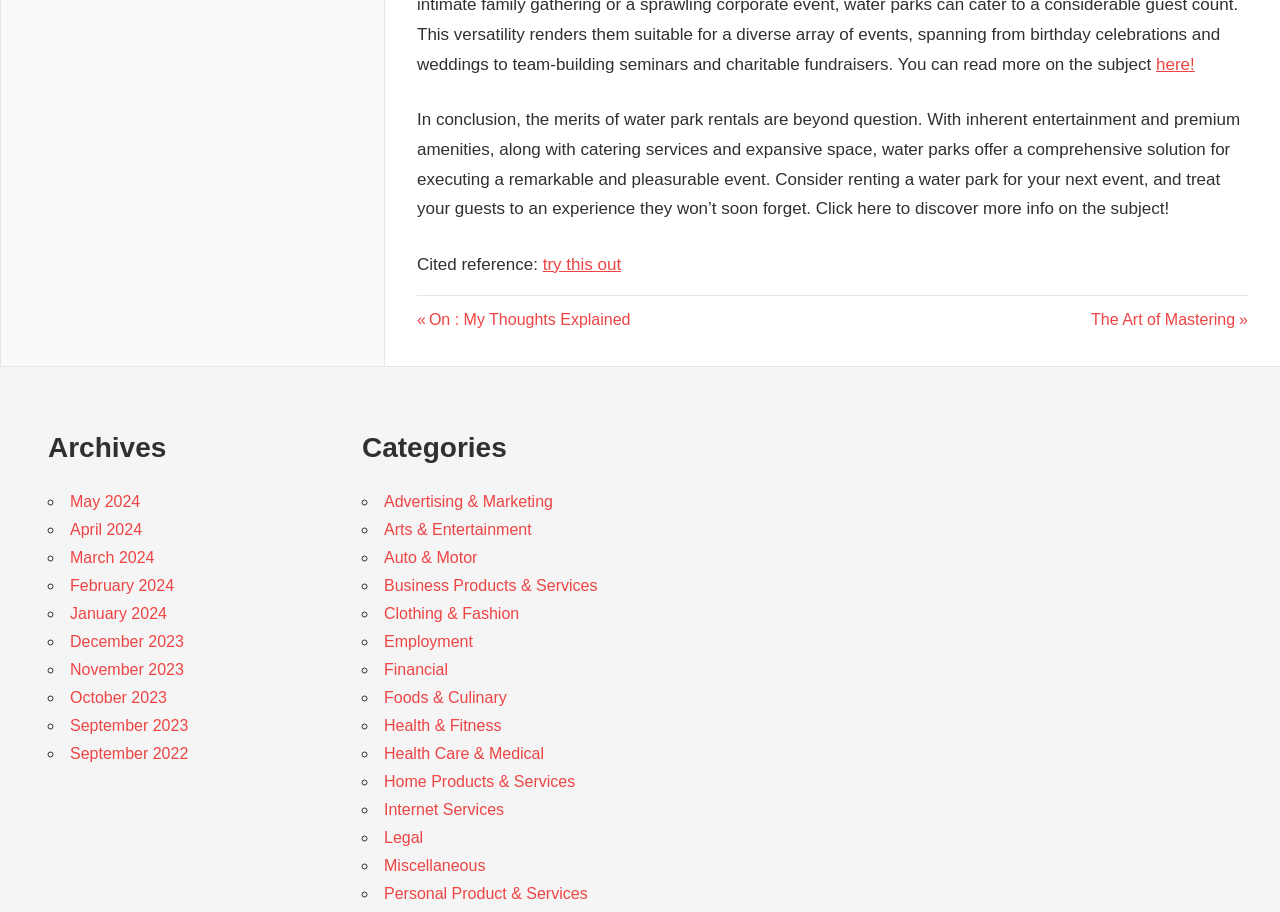What is the topic of the latest post?
Please use the image to deliver a detailed and complete answer.

The latest post is about the merits of water park rentals, as indicated by the StaticText element with the text 'In conclusion, the merits of water park rentals are beyond question...'.